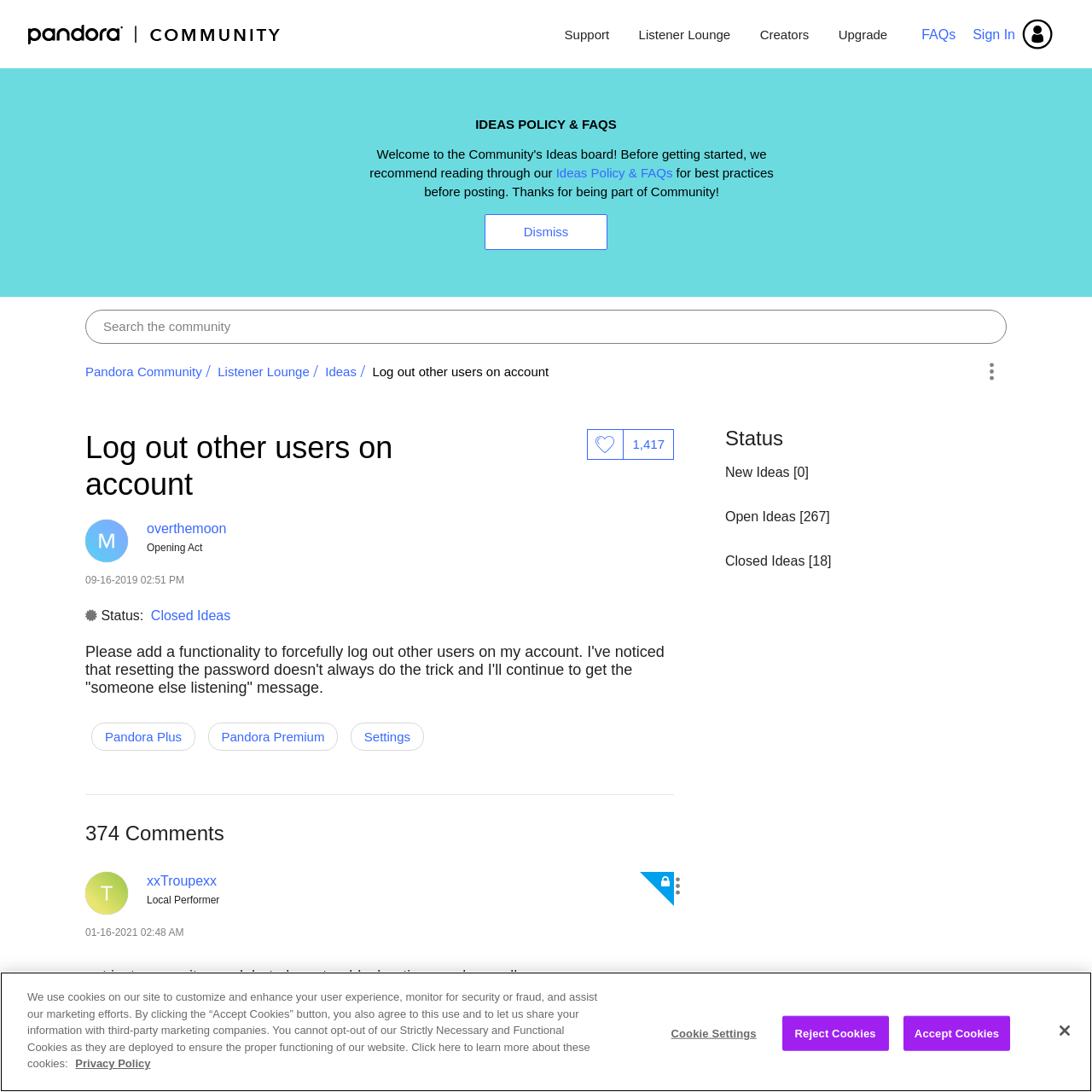Based on the image, provide a detailed and complete answer to the question: 
What is the purpose of the 'Dismiss' button?

I found the answer by looking at the top section of the page, where there's a button labeled 'Dismiss'. The button is likely used to dismiss a notification or a message, as it's commonly used in similar contexts on other websites.